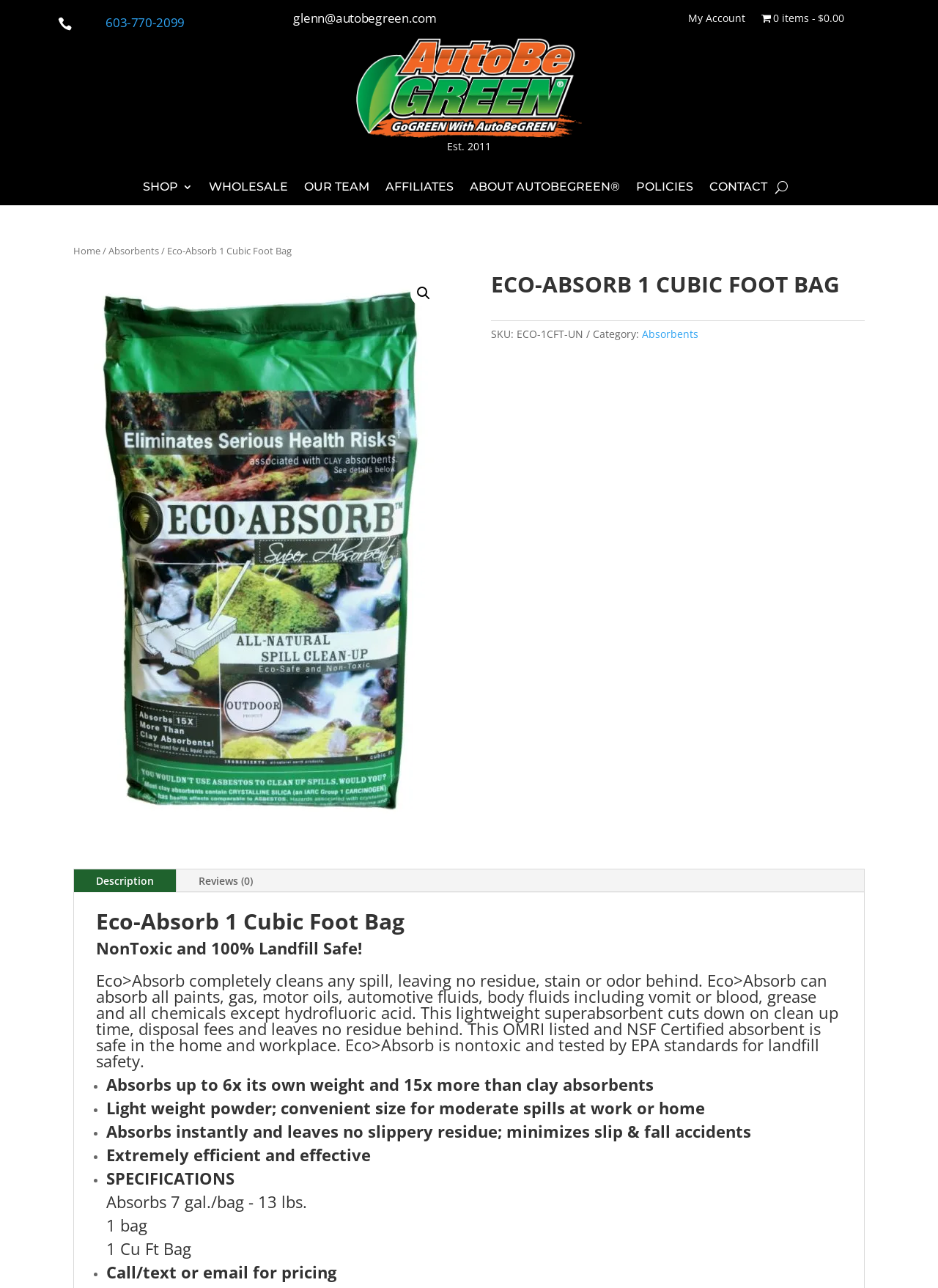Can you provide the bounding box coordinates for the element that should be clicked to implement the instruction: "View my account"?

[0.733, 0.01, 0.794, 0.023]